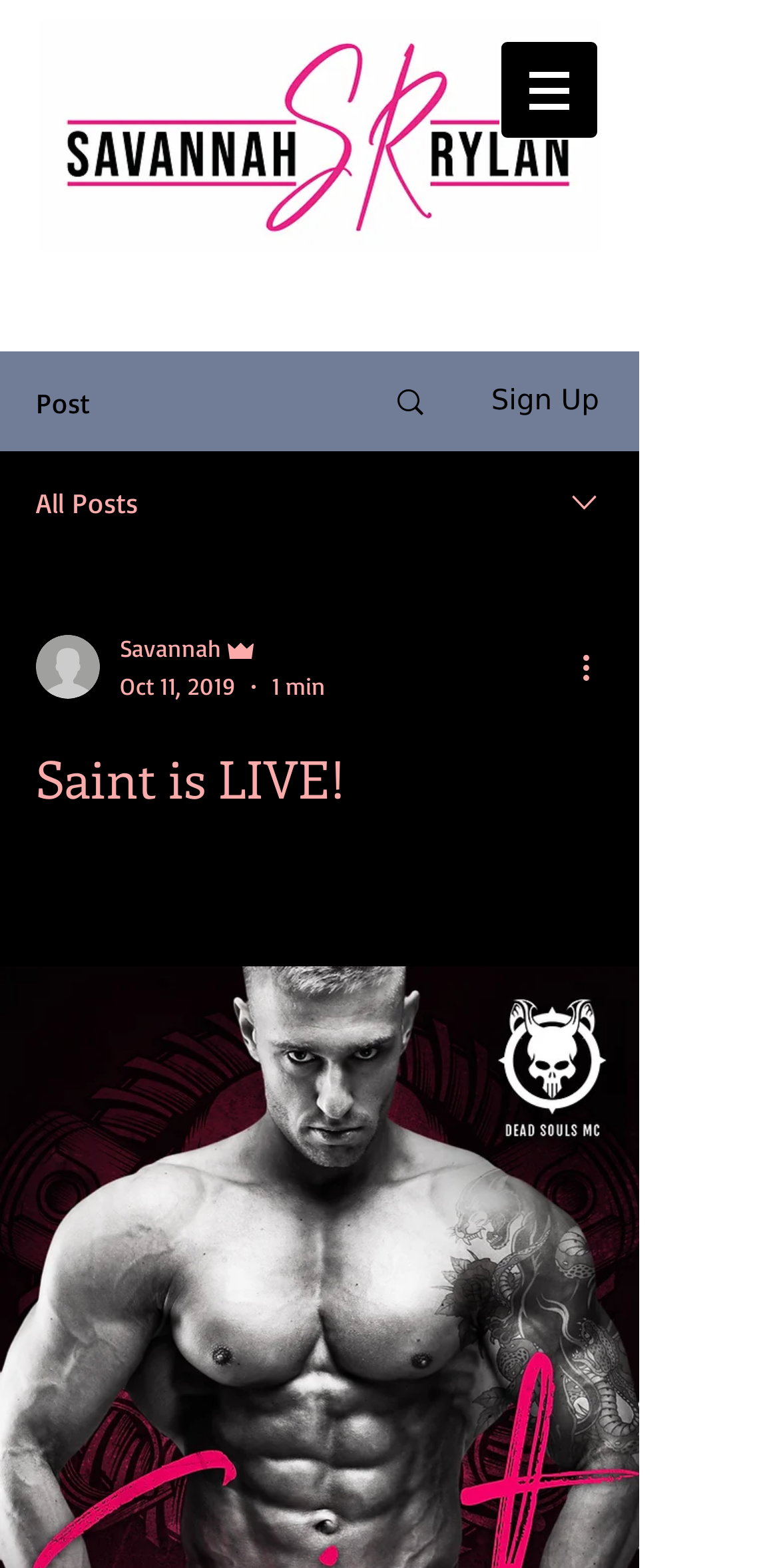Generate a comprehensive description of the webpage.

The webpage is announcing the release of a book titled "Saint" and is available for purchase or through Kindle Unlimited. At the top left of the page, there is a logo image. To the right of the logo, there is a navigation menu labeled "Site" with a dropdown button. Below the navigation menu, there are several options including "Post", "Sign Up", and "All Posts". 

On the top right side of the page, there is a combobox with a dropdown menu containing the writer's picture, name "Savannah", role "Admin", and the date "Oct 11, 2019". Next to the combobox, there is a button labeled "More actions".

The main content of the page is a heading that reads "Saint is LIVE!" which is centered at the top of the page.